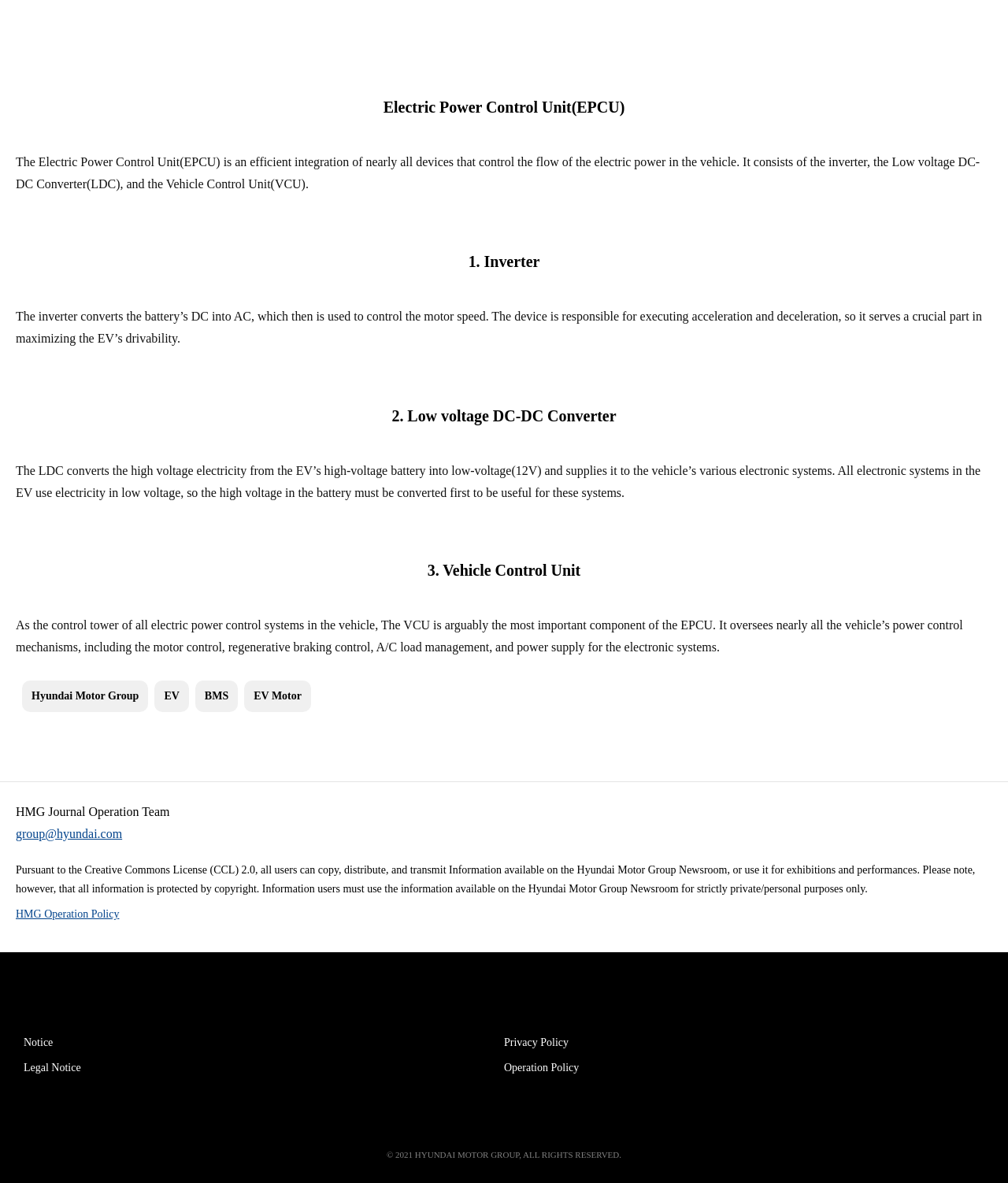Extract the bounding box coordinates for the UI element described by the text: "EV". The coordinates should be in the form of [left, top, right, bottom] with values between 0 and 1.

[0.153, 0.575, 0.187, 0.602]